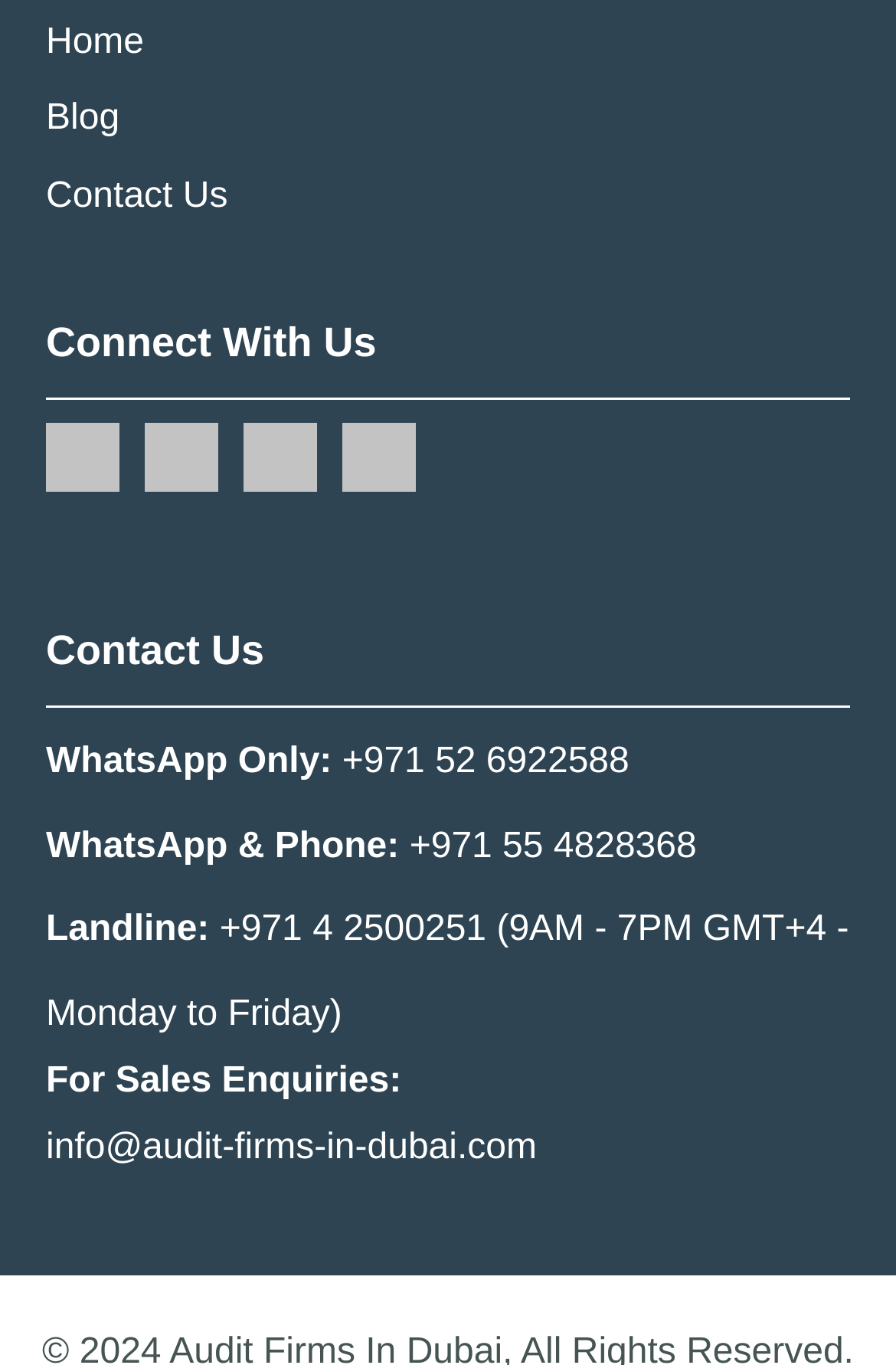Please determine the bounding box coordinates of the element's region to click for the following instruction: "Email info@audit-firms-in-dubai.com".

[0.051, 0.818, 0.599, 0.866]